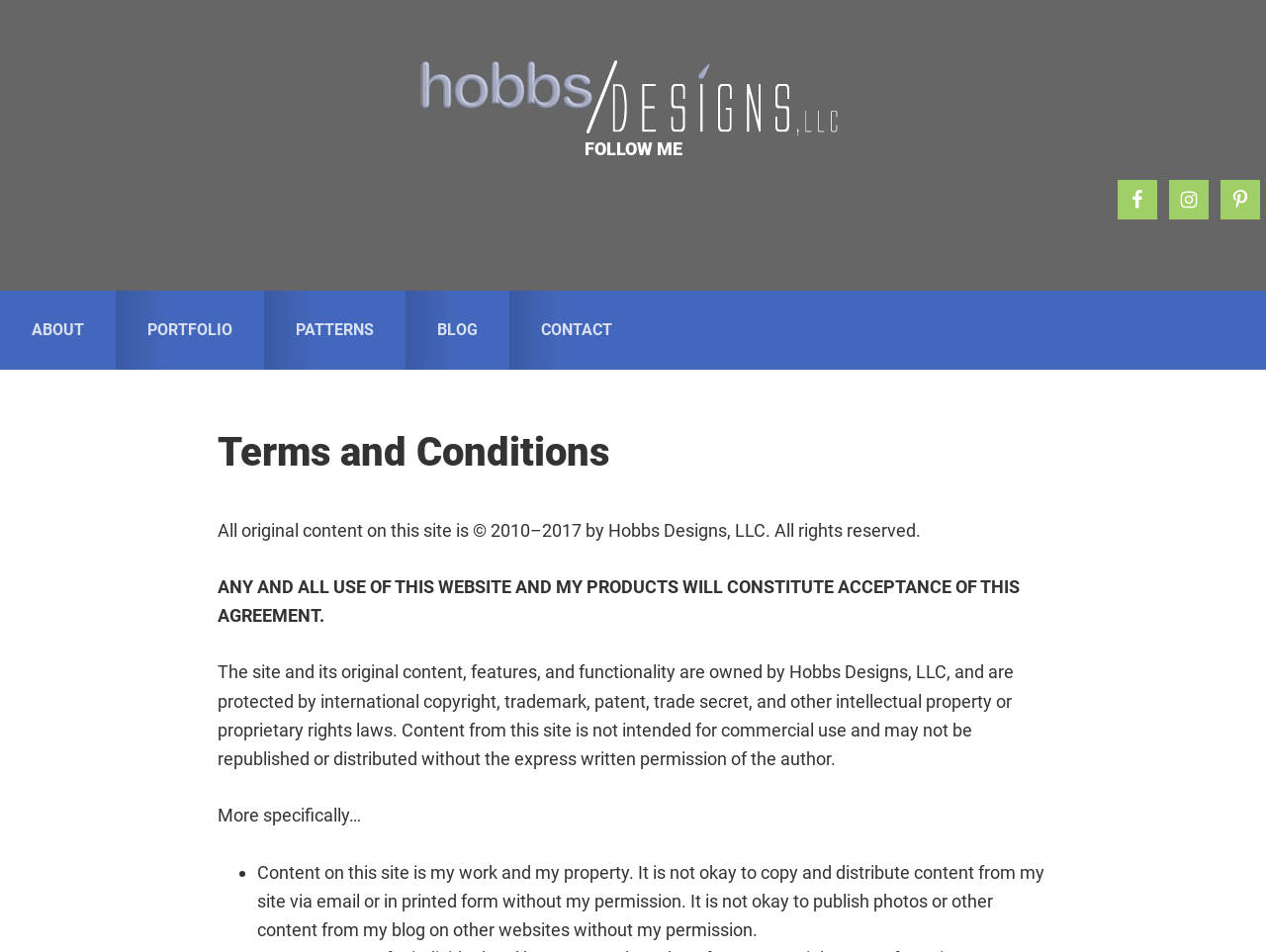Find the bounding box coordinates of the area that needs to be clicked in order to achieve the following instruction: "Read the 'Terms and Conditions'". The coordinates should be specified as four float numbers between 0 and 1, i.e., [left, top, right, bottom].

[0.172, 0.45, 0.828, 0.5]